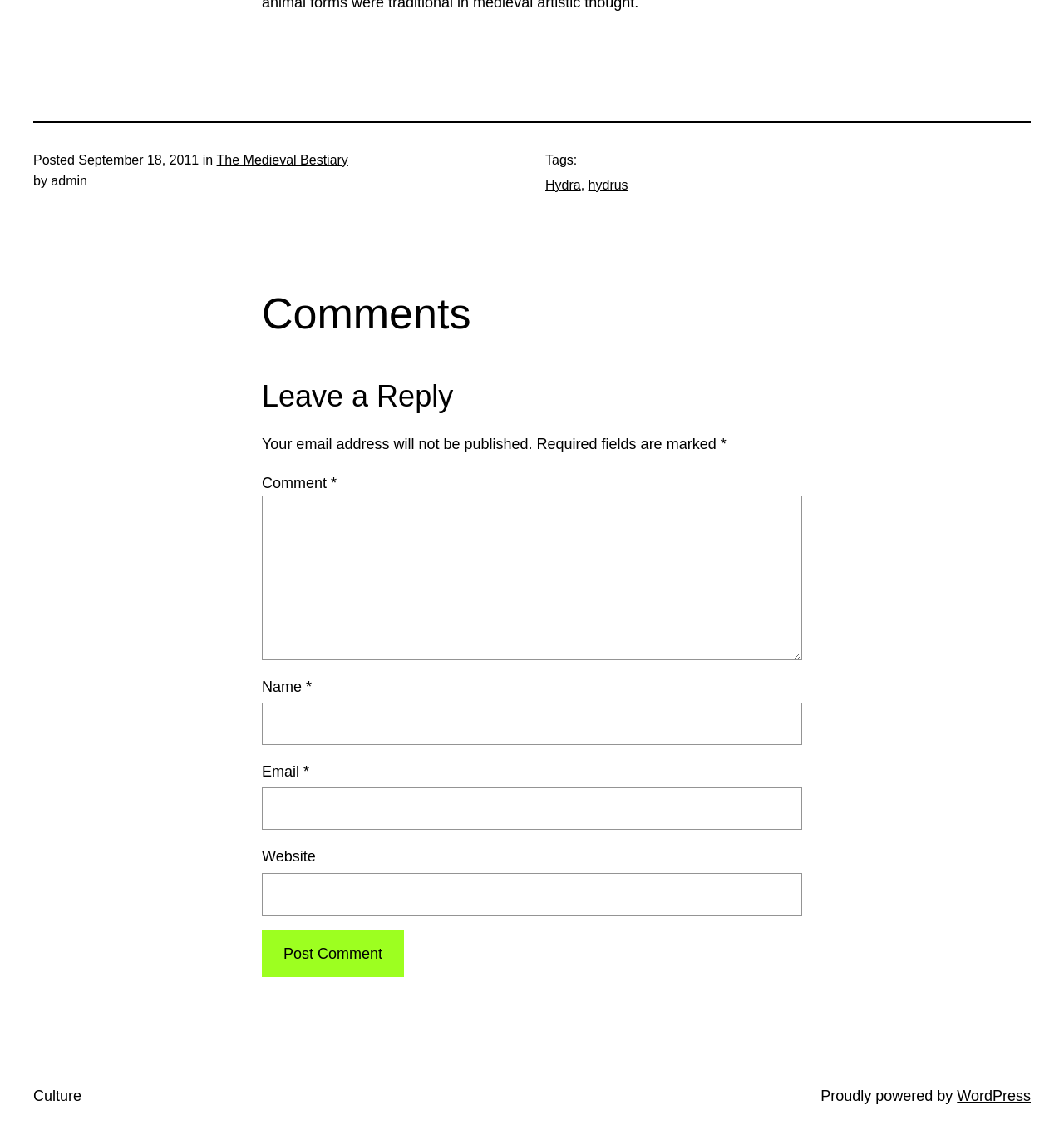Pinpoint the bounding box coordinates of the clickable area needed to execute the instruction: "Click the 'Hydra' tag". The coordinates should be specified as four float numbers between 0 and 1, i.e., [left, top, right, bottom].

[0.512, 0.155, 0.546, 0.168]